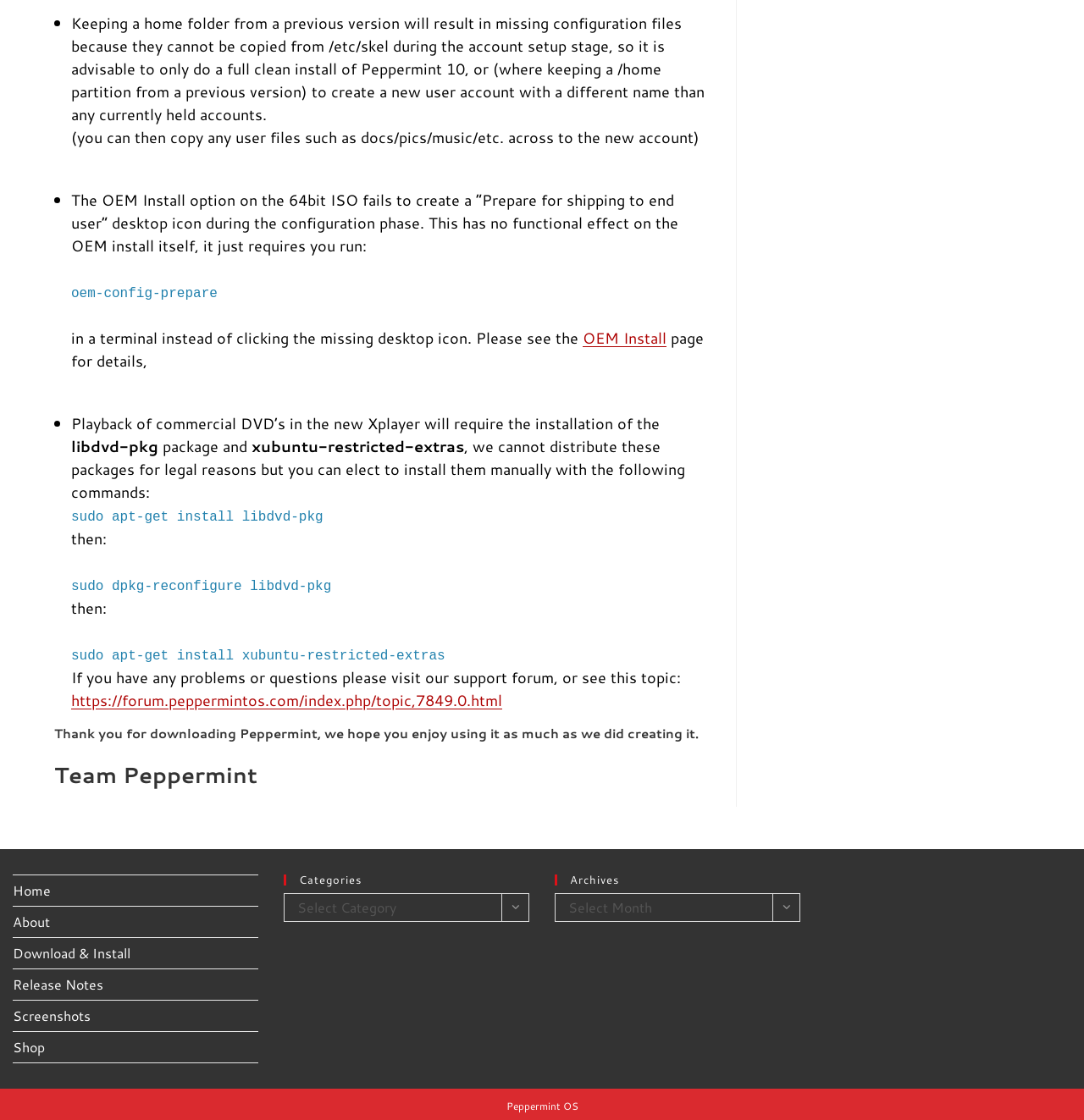Given the element description, predict the bounding box coordinates in the format (top-left x, top-left y, bottom-right x, bottom-right y), using floating point numbers between 0 and 1: Release Notes

[0.012, 0.866, 0.095, 0.884]